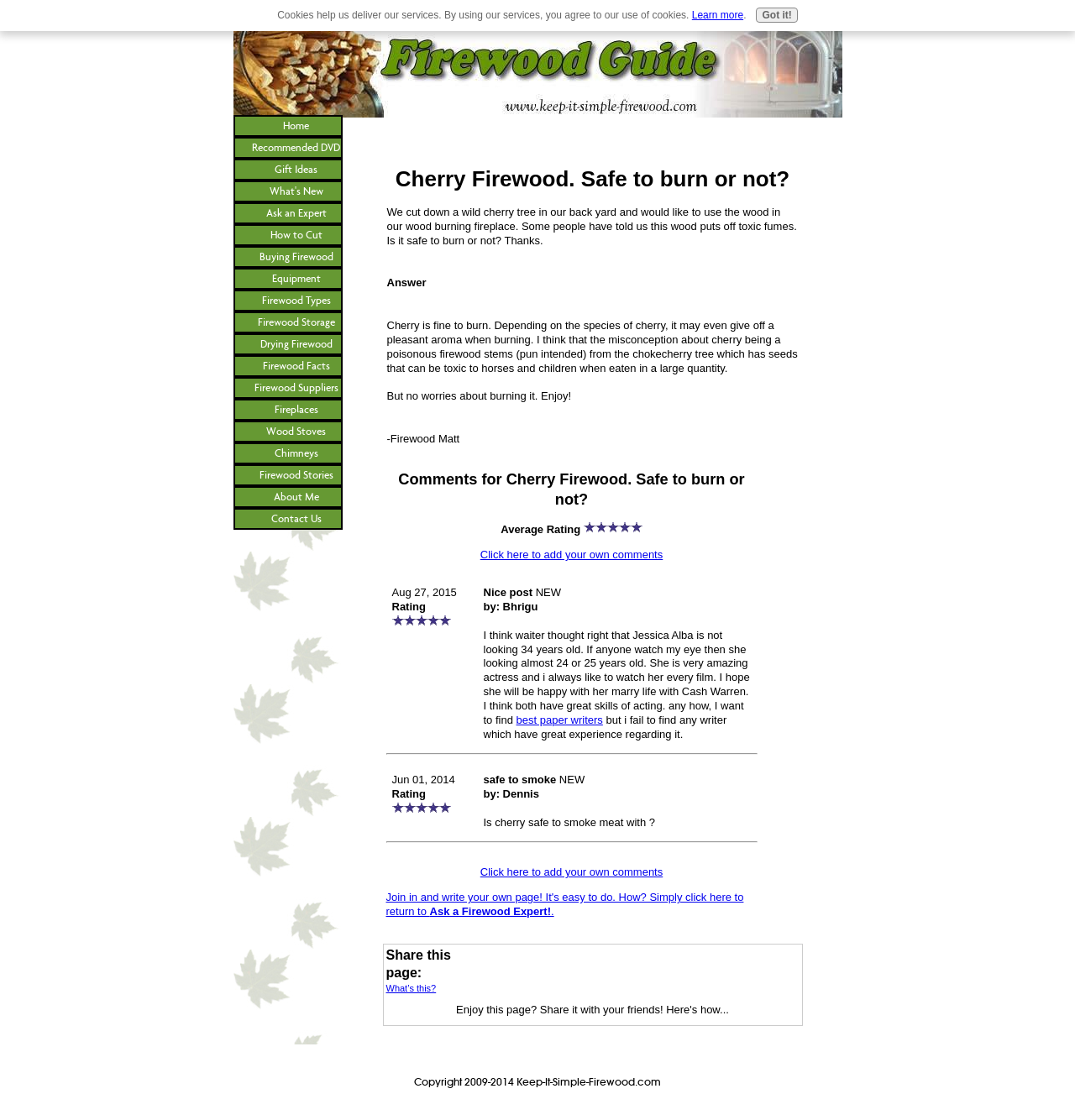How can I add my own comments?
Look at the image and provide a detailed response to the question.

To add my own comments, I can click on the 'Click here to add your own comments' link at the bottom of the comments section.